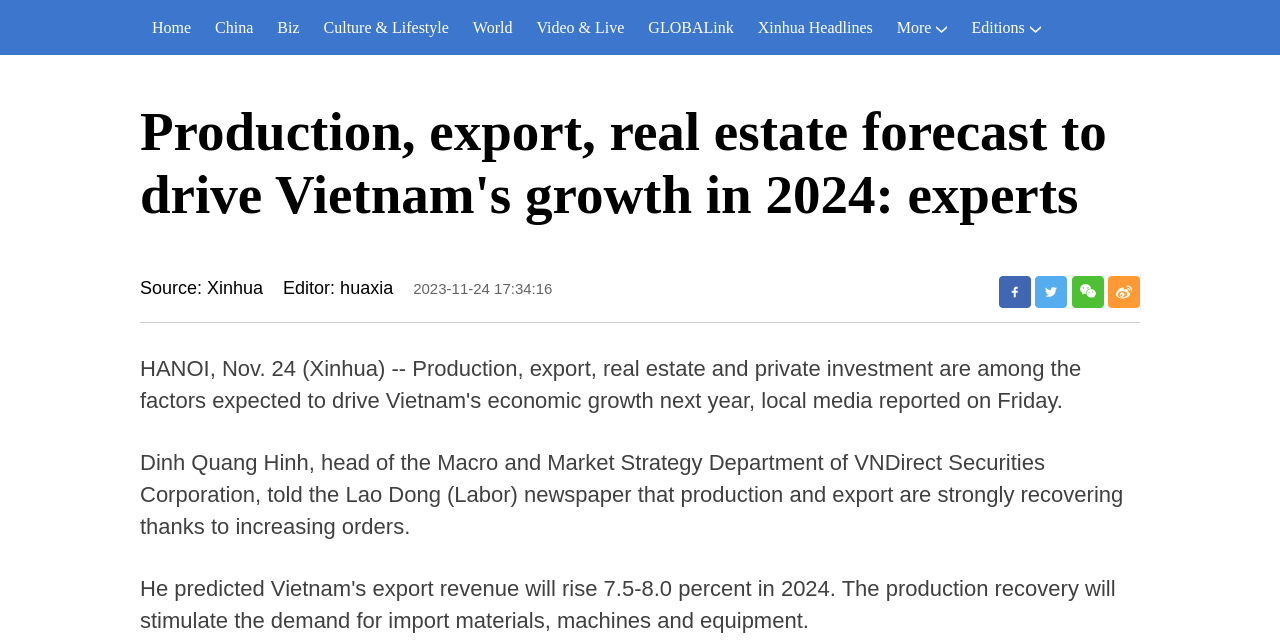Identify the coordinates of the bounding box for the element described below: "title="分享到新浪微博"". Return the coordinates as four float numbers between 0 and 1: [left, top, right, bottom].

[0.866, 0.431, 0.891, 0.481]